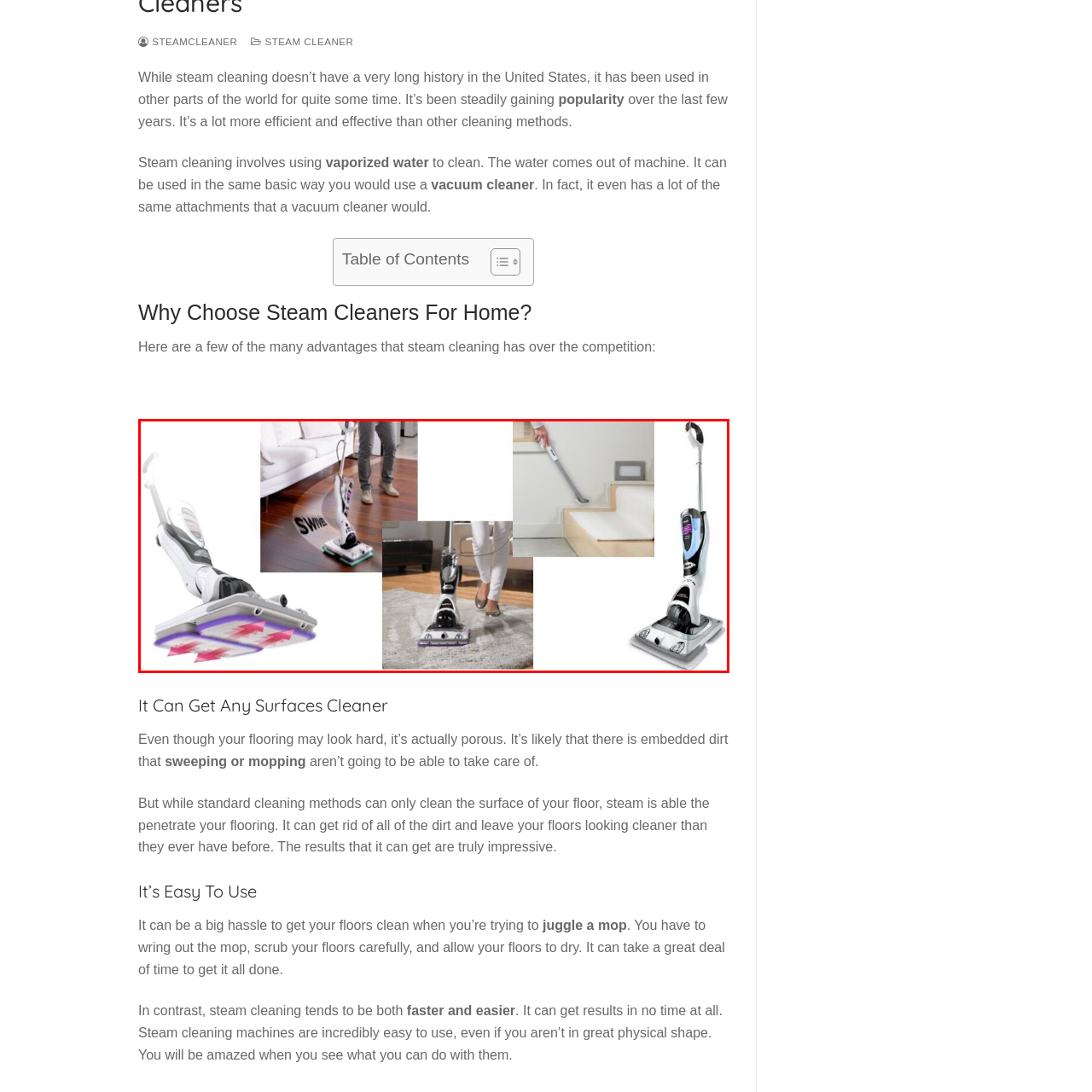Provide a comprehensive description of the image contained within the red rectangle.

The image showcases the Shark Sonic Duo Carpet and Hard Floor Cleaner (ZZ550), a versatile and efficient steam cleaning solution. In a series of dynamic angles, the cleaner is demonstrated in action, transitioning from hard floors to carpets with ease. 

On the left, a close-up view highlights its unique dual cleaning capabilities, featuring a mop attachment designed to swipe and lift dirt effectively. The central image shows its practical application on hardwood floors, illustrating the cleaner’s versatility in maintaining different surface types. To the right, a hand-held mode is depicted, focusing on its use for reaching corners and edges, particularly convenient for cleaning stairs. 

The design of the cleaner emphasizes user-friendliness, combining the power of steam cleaning with the mobility to address various household cleaning needs. This innovative machine not only promises to leave surfaces impeccably clean but also aims to simplify the cleaning process for users.